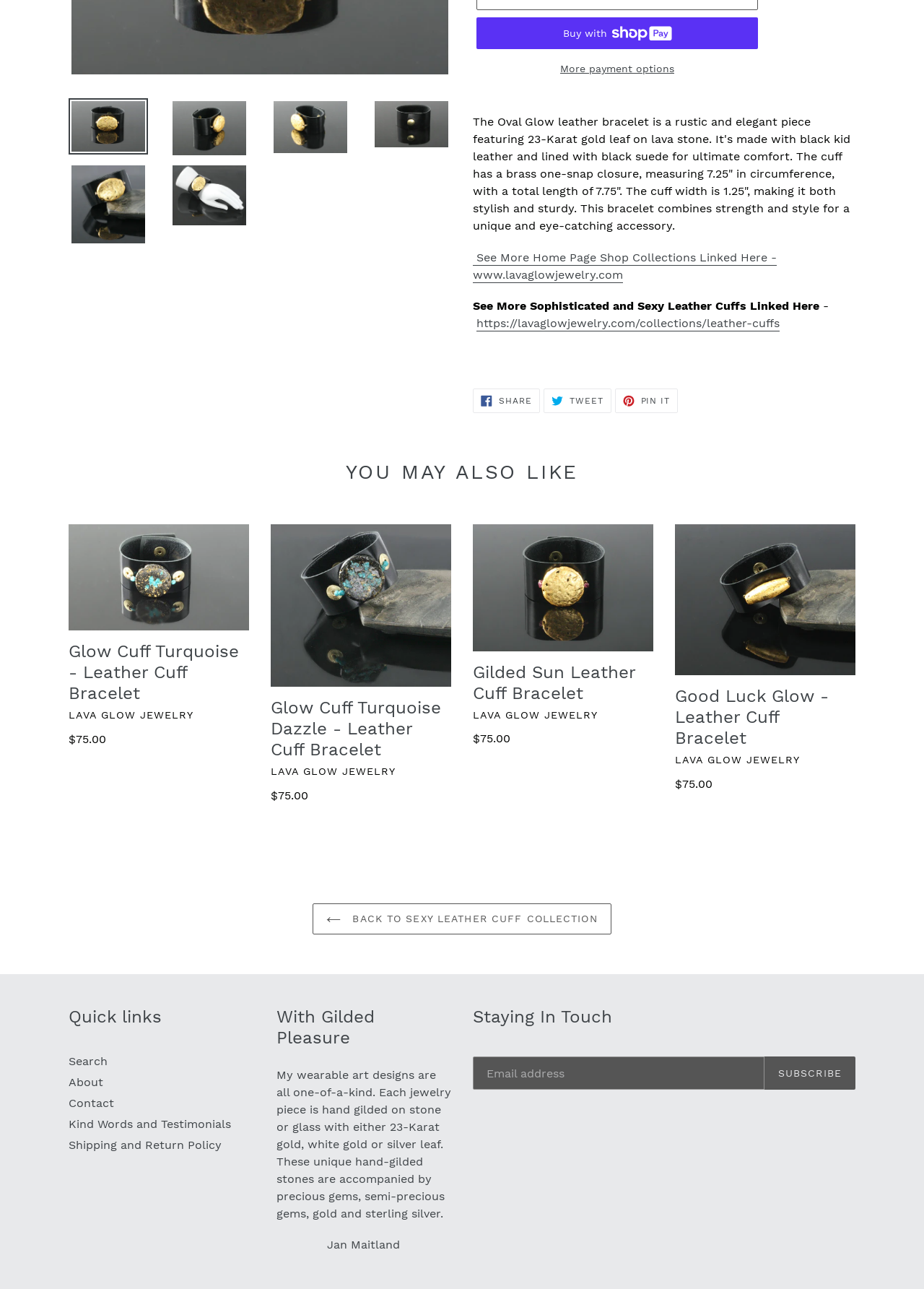Find and provide the bounding box coordinates for the UI element described here: "Tweet Tweet on Twitter". The coordinates should be given as four float numbers between 0 and 1: [left, top, right, bottom].

[0.588, 0.302, 0.661, 0.321]